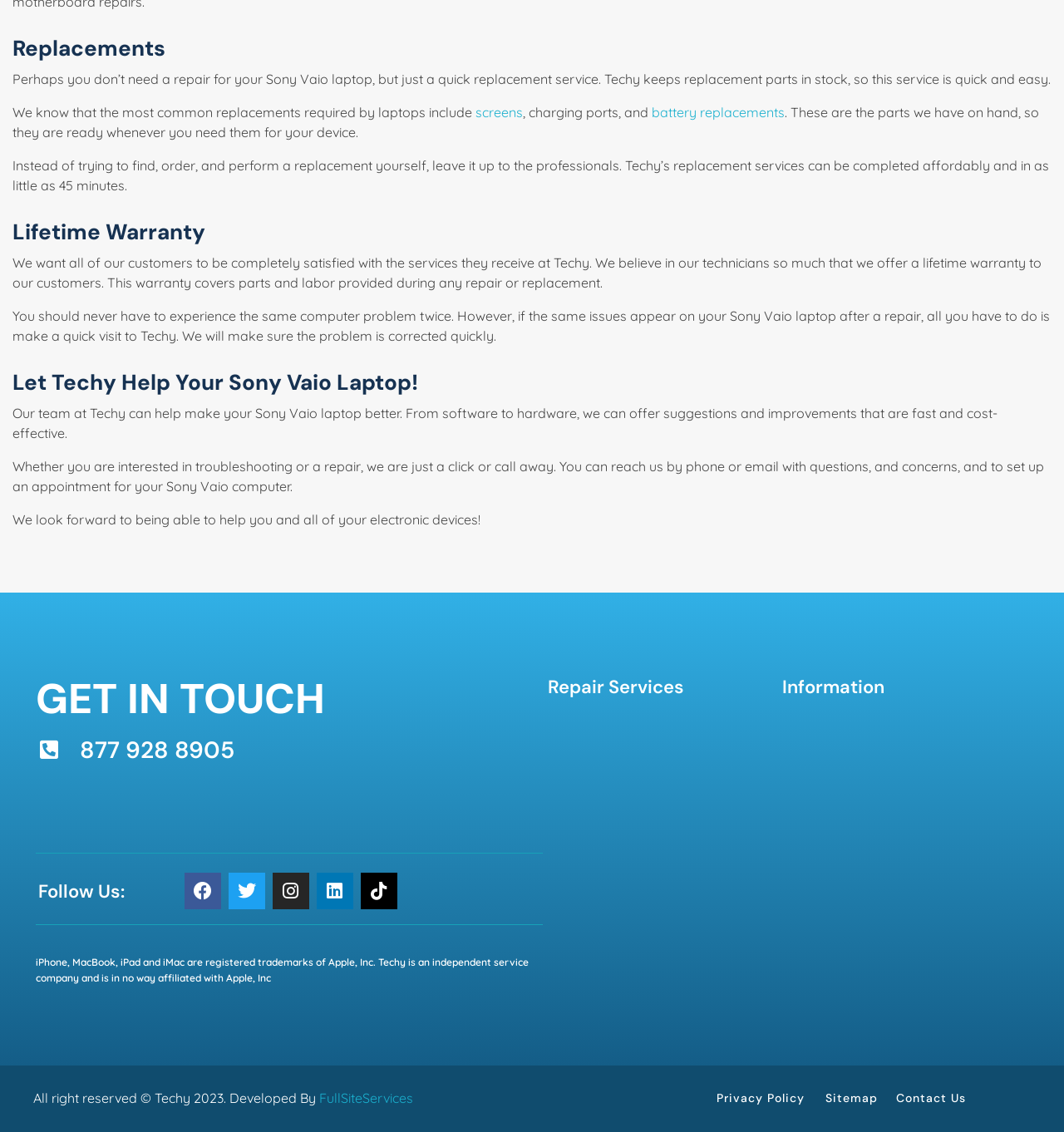What replacement services does Techy offer for Sony Vaio laptops?
Please use the visual content to give a single word or phrase answer.

screens, charging ports, battery replacements